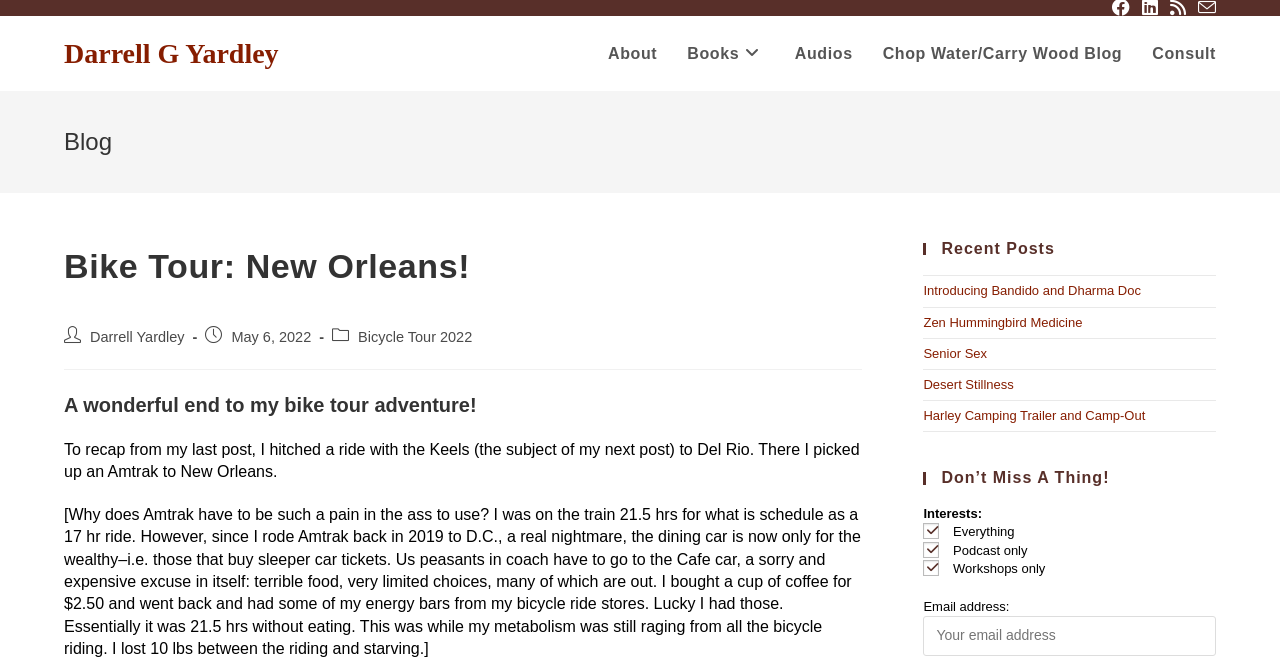How many links are there in the 'Recent Posts' section?
Provide a one-word or short-phrase answer based on the image.

5